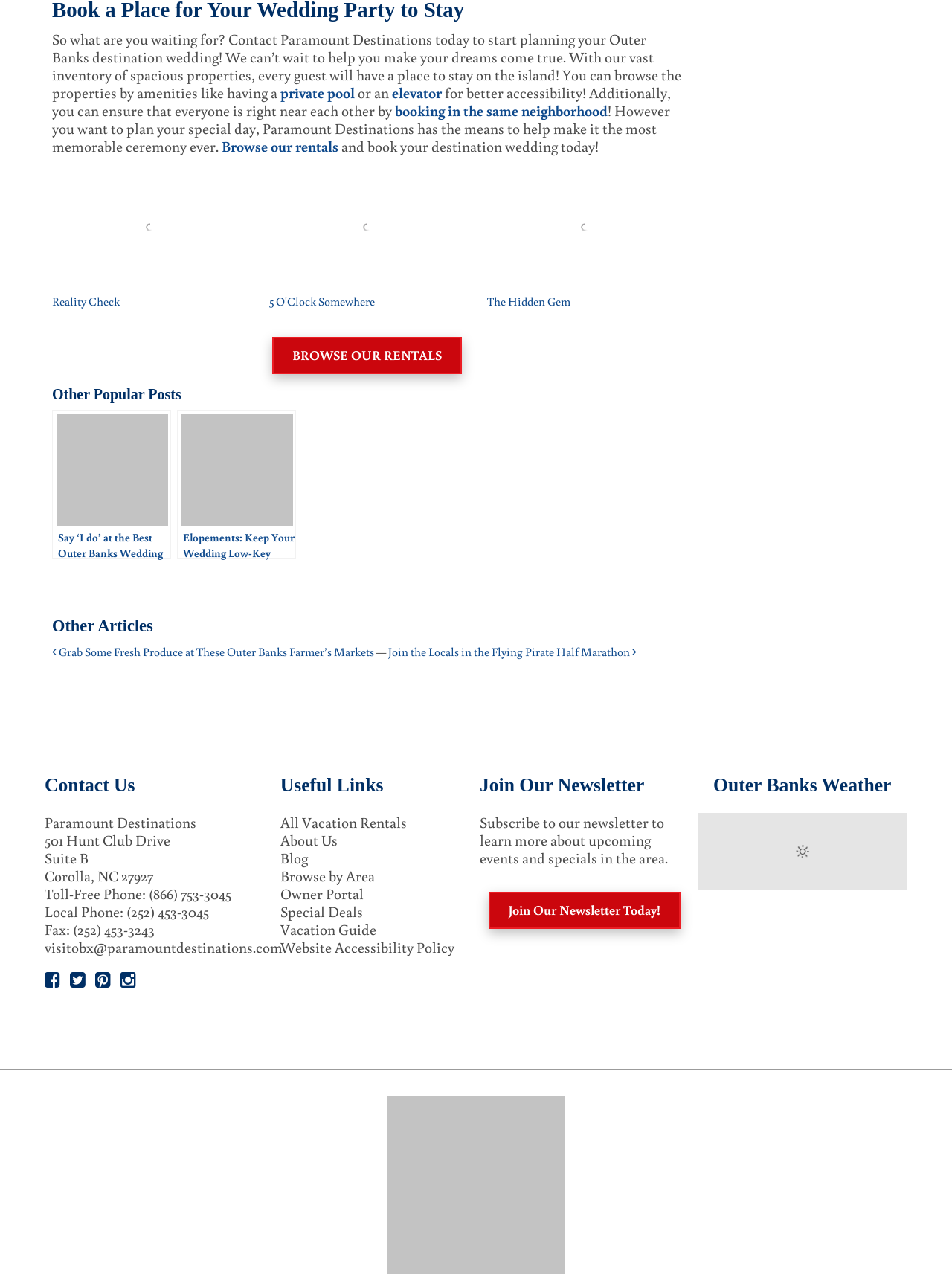Determine the bounding box for the UI element that matches this description: "Postgraduates".

None